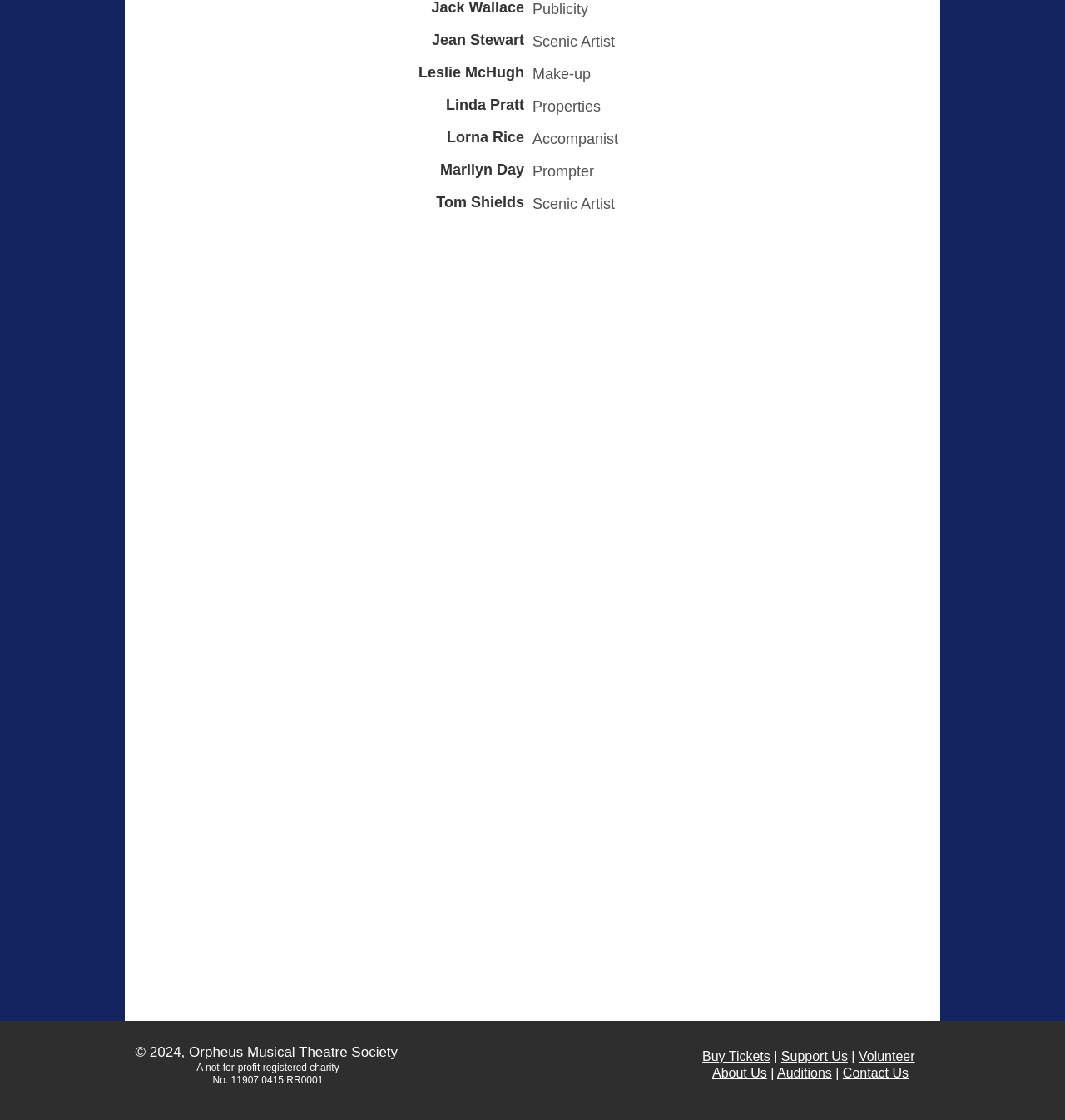Show the bounding box coordinates of the region that should be clicked to follow the instruction: "Contact the theatre."

[0.791, 0.952, 0.853, 0.964]